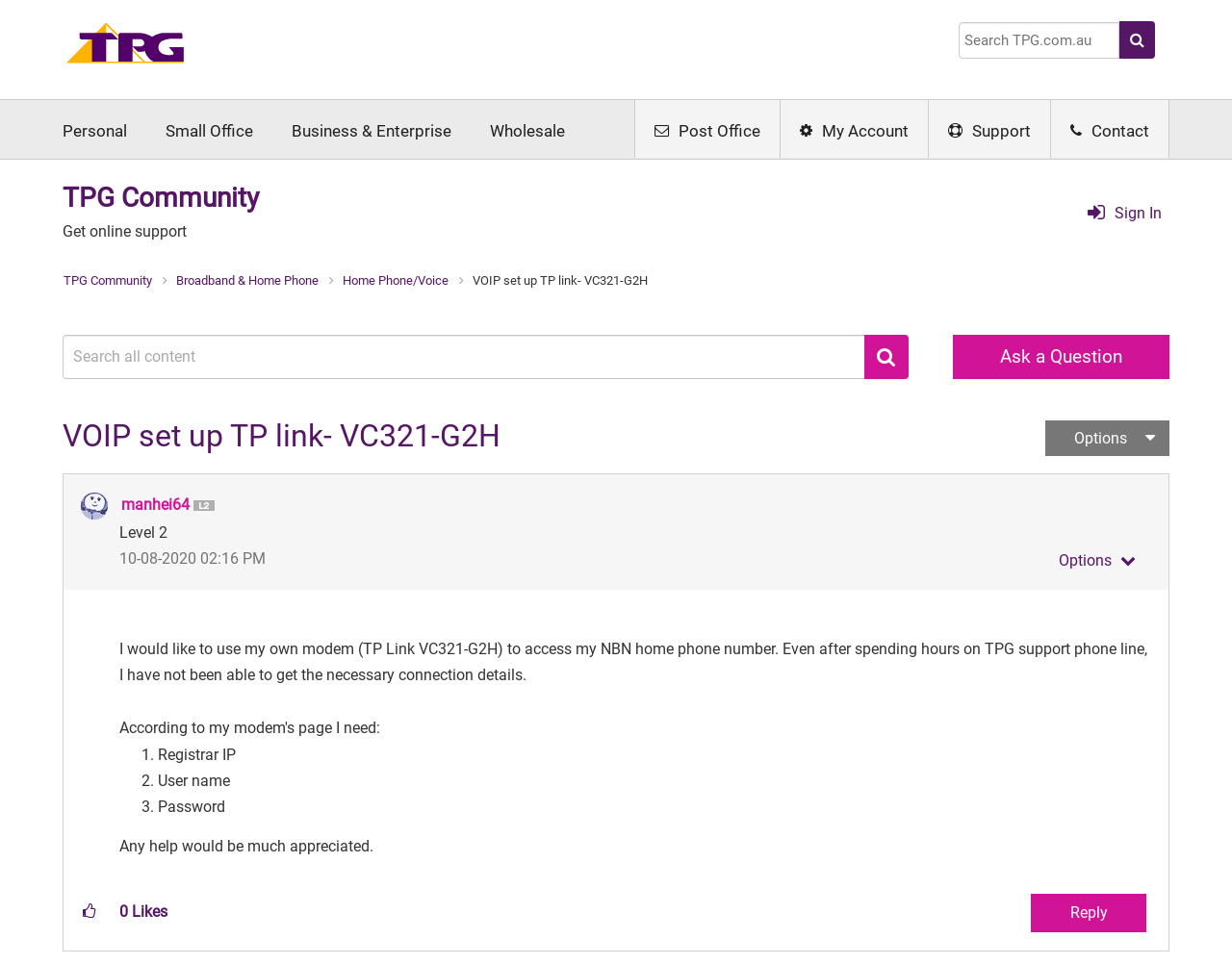Please answer the following question using a single word or phrase: 
What is the username of the post author?

manhei64